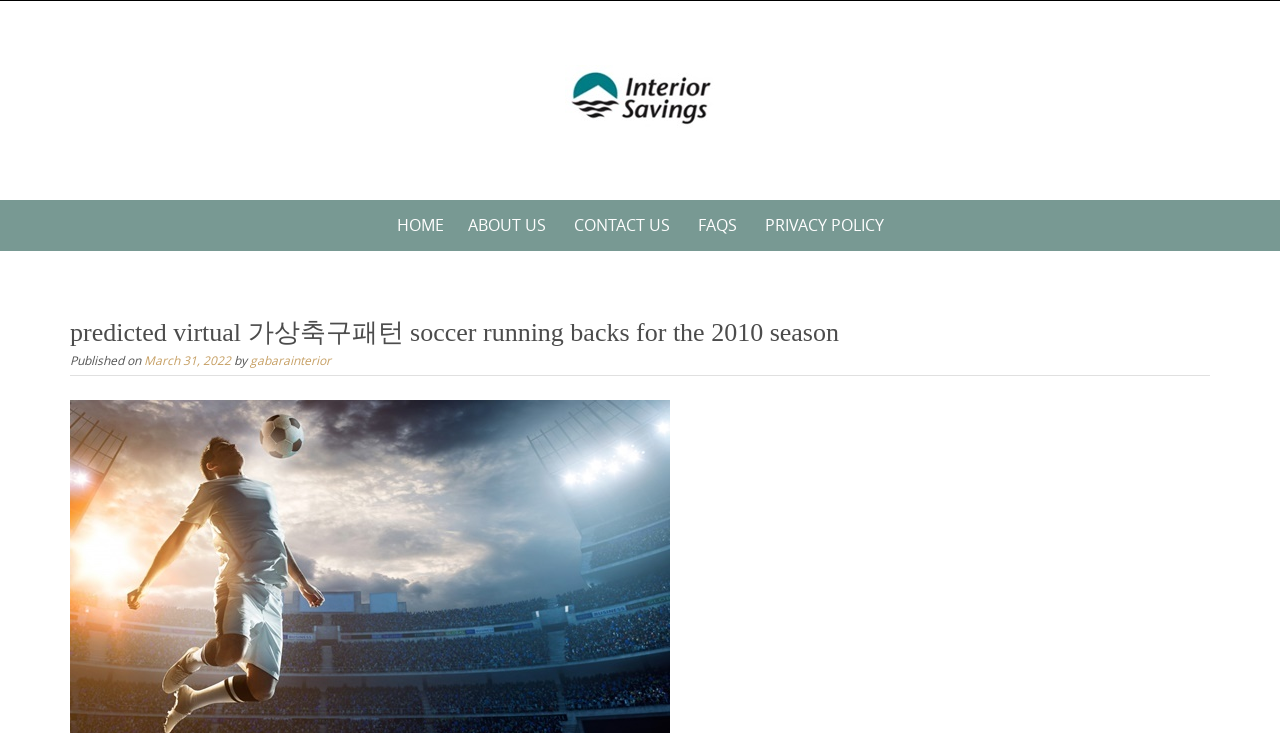Find and provide the bounding box coordinates for the UI element described with: "faqs".

[0.536, 0.272, 0.585, 0.342]